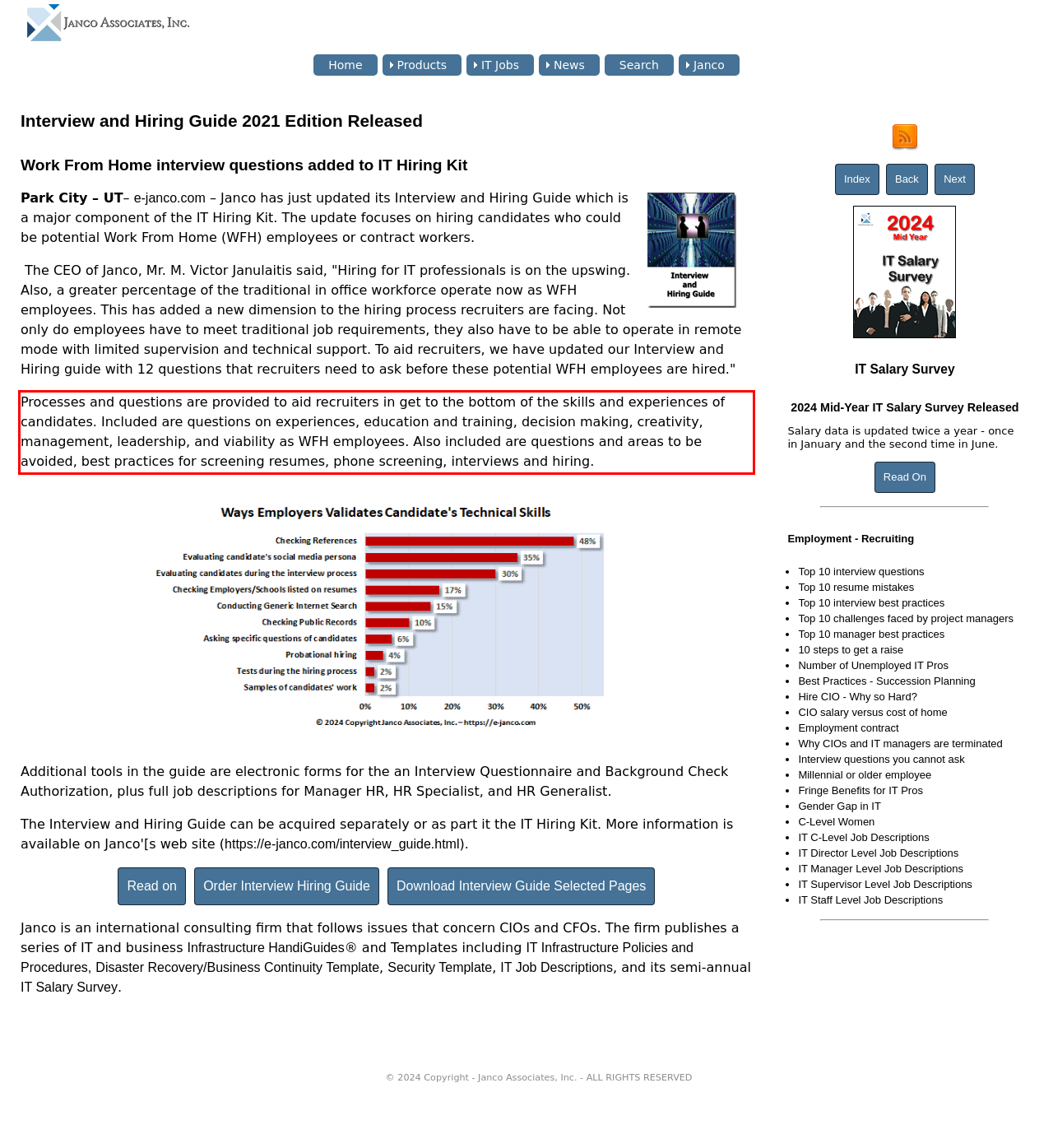Please perform OCR on the text within the red rectangle in the webpage screenshot and return the text content.

Processes and questions are provided to aid recruiters in get to the bottom of the skills and experiences of candidates. Included are questions on experiences, education and training, decision making, creativity, management, leadership, and viability as WFH employees. Also included are questions and areas to be avoided, best practices for screening resumes, phone screening, interviews and hiring.